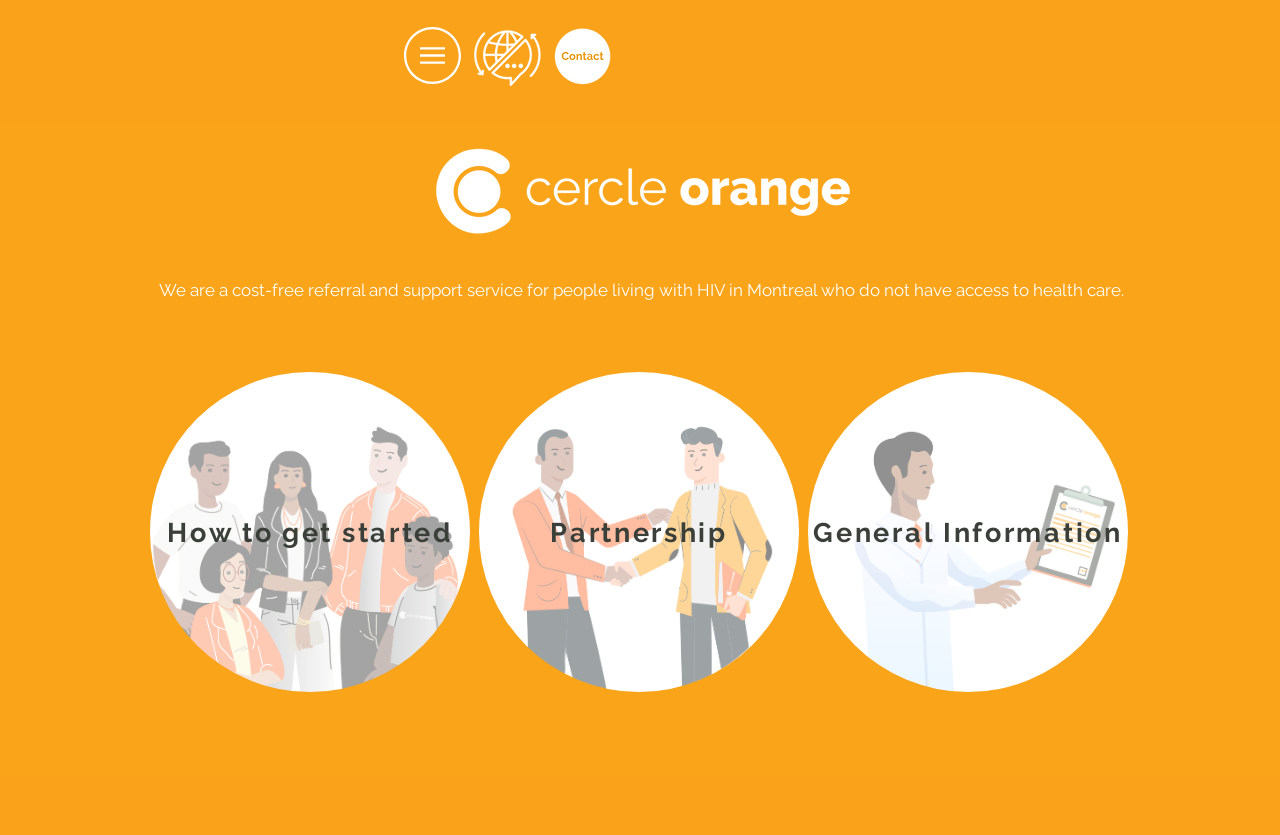Provide a comprehensive caption for the webpage.

The webpage is about Cercle Orange, a cost-free referral and support service for people living with HIV in Montreal who do not have access to health care. 

At the top left of the page, there is a logo of Cercle Orange. Below the logo, there is a horizontal menu bar with several buttons and links. From left to right, there are two buttons with no text, a "Menu" button with a corresponding image, another button with no text, a button with a "translating-01.png" image, and a link with a "Cercle orange menu icons_contact_-06.png" image. 

Below the menu bar, there is a brief description of the service, stating that it is a cost-free referral and support service for people living with HIV in Montreal who do not have access to health care. 

Underneath the description, there are three links: "How to get started" on the left, "Partnership" in the middle, and "General Information" on the right.